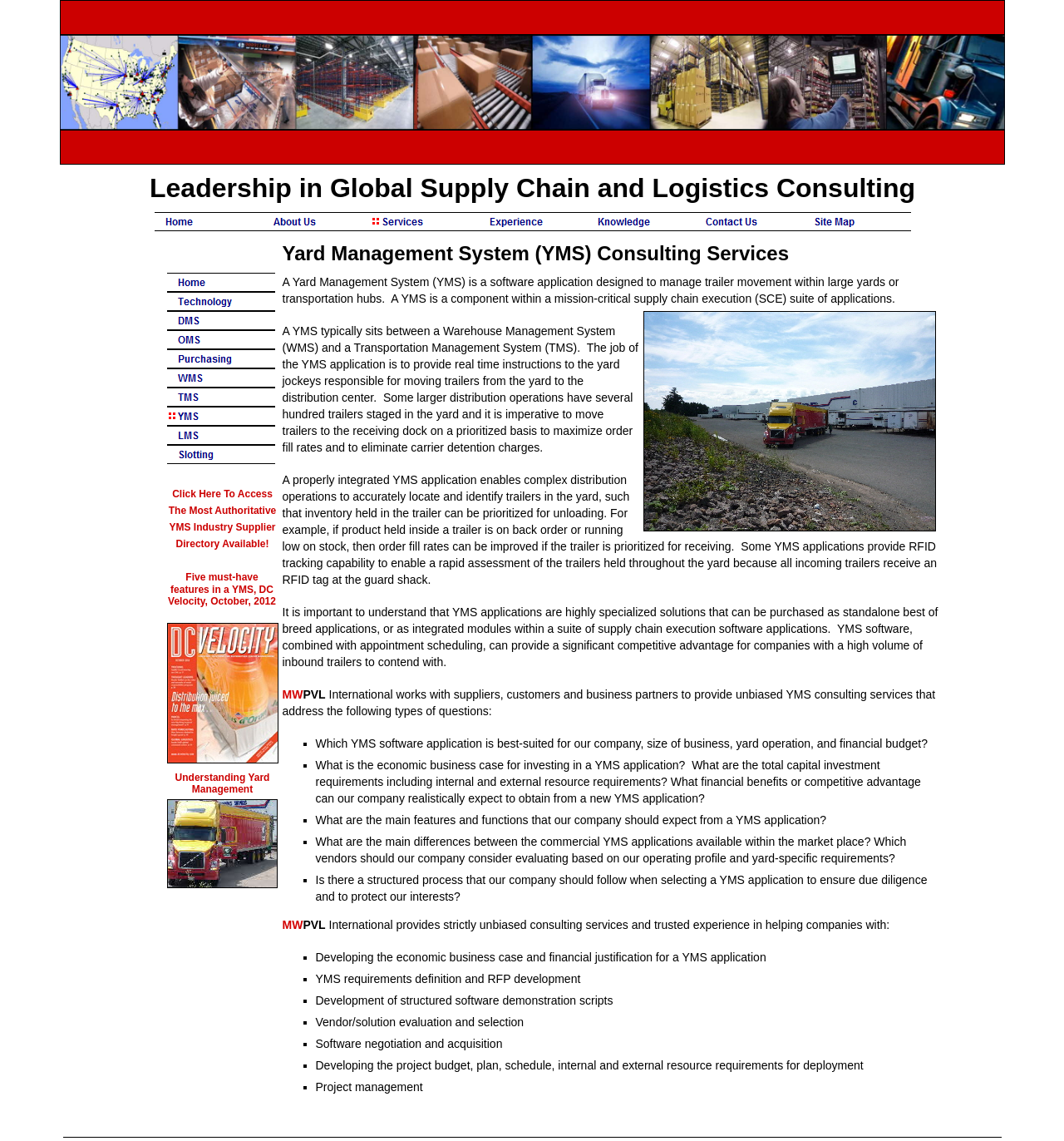Find the bounding box of the web element that fits this description: "alt="Contact Us" name="NavigationButton16" title="Contact Us"".

[0.653, 0.193, 0.754, 0.205]